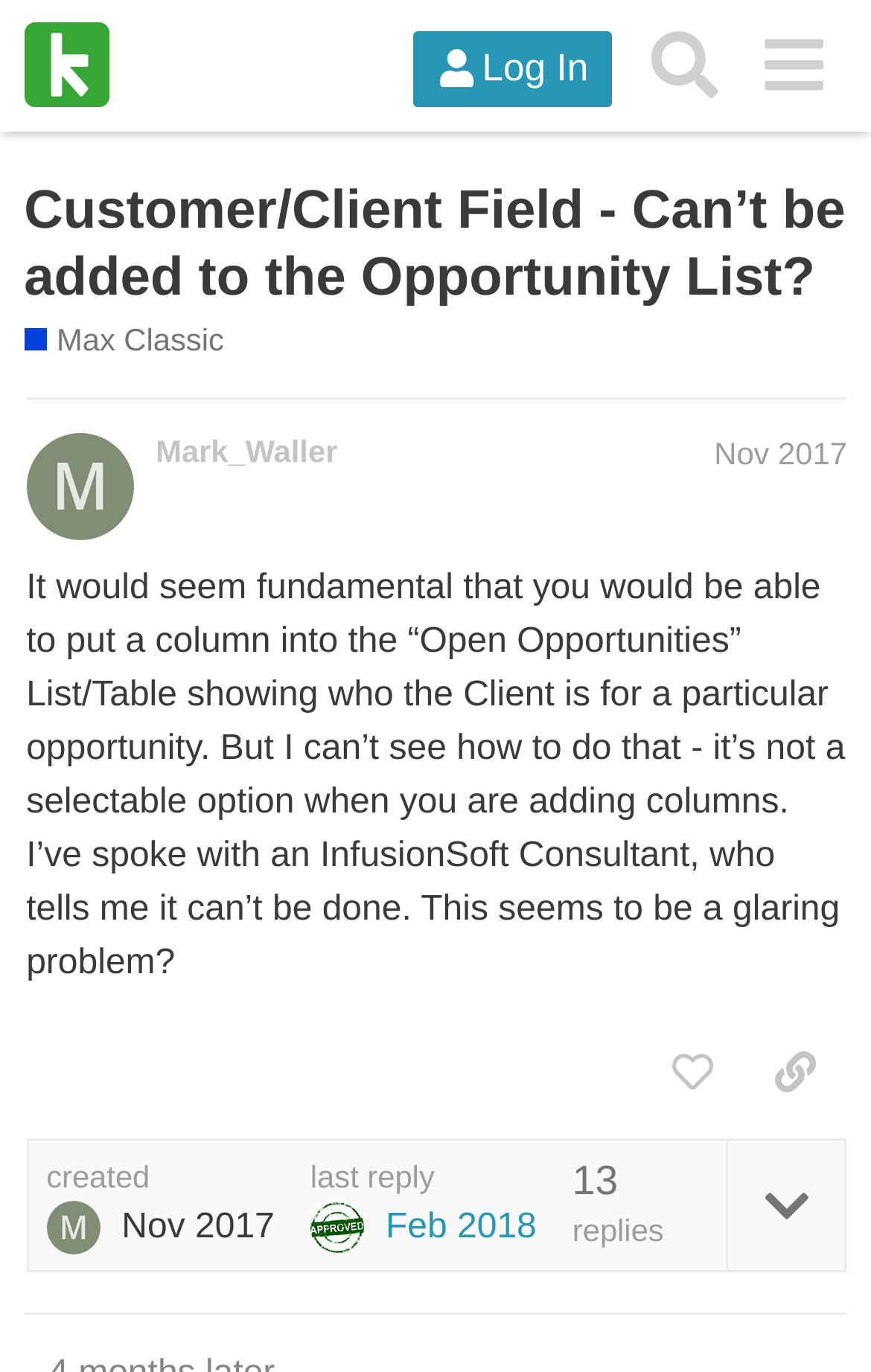Identify the bounding box coordinates of the specific part of the webpage to click to complete this instruction: "Like the post".

[0.736, 0.749, 0.854, 0.813]